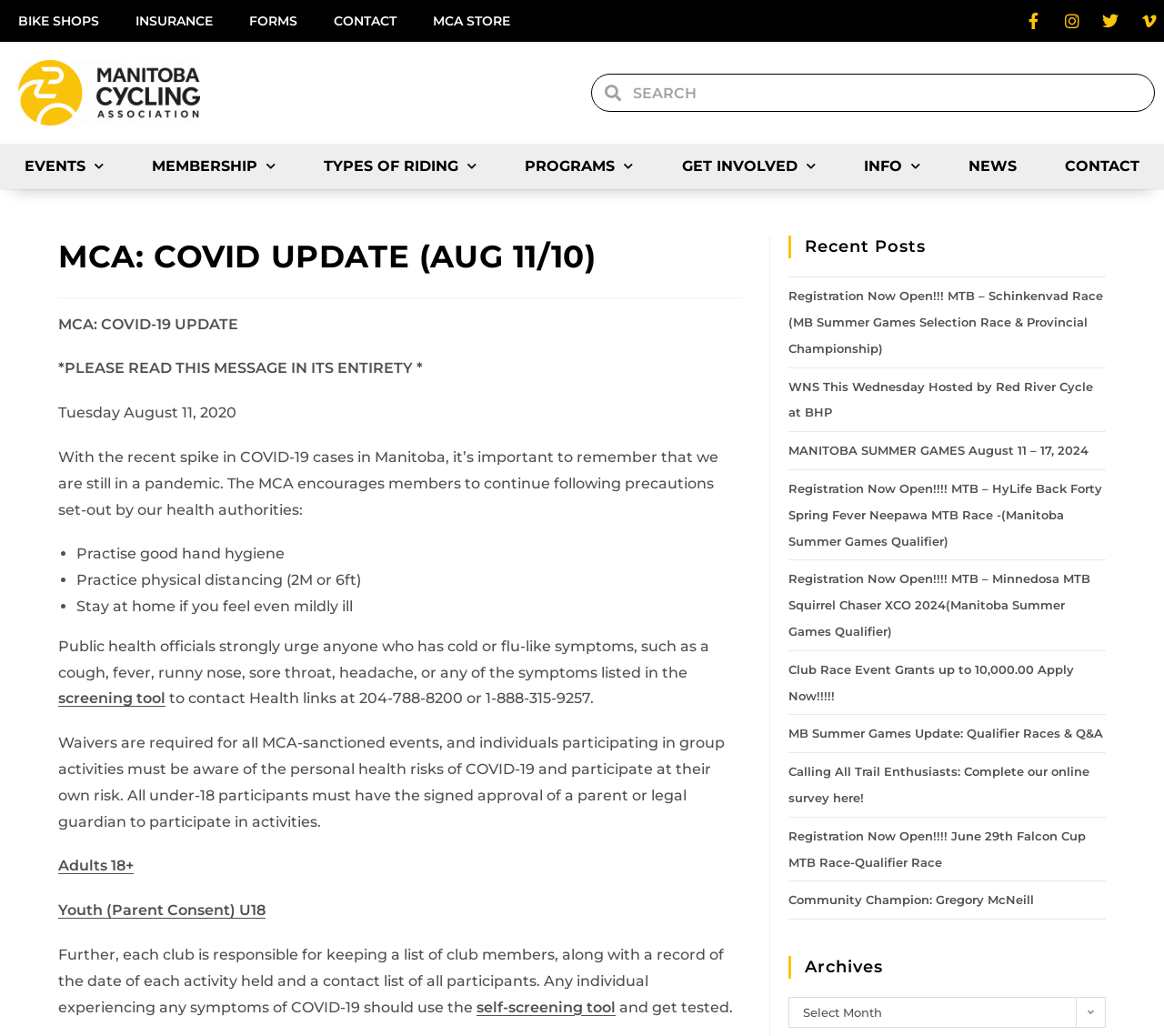Answer the question using only a single word or phrase: 
What is the purpose of the self-screening tool?

To get tested